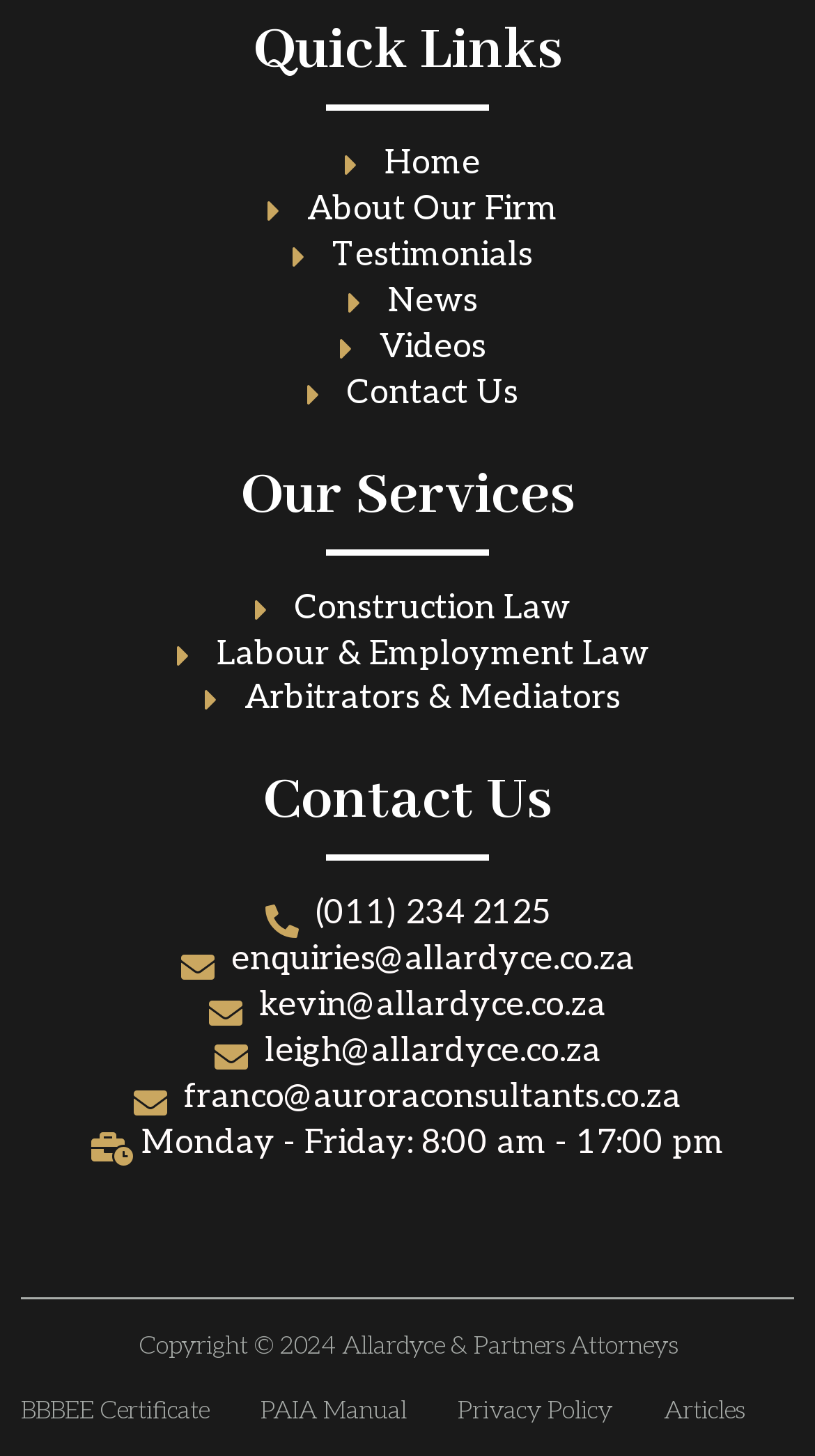Identify the bounding box for the UI element specified in this description: "BBBEE Certificate". The coordinates must be four float numbers between 0 and 1, formatted as [left, top, right, bottom].

[0.026, 0.955, 0.256, 0.986]